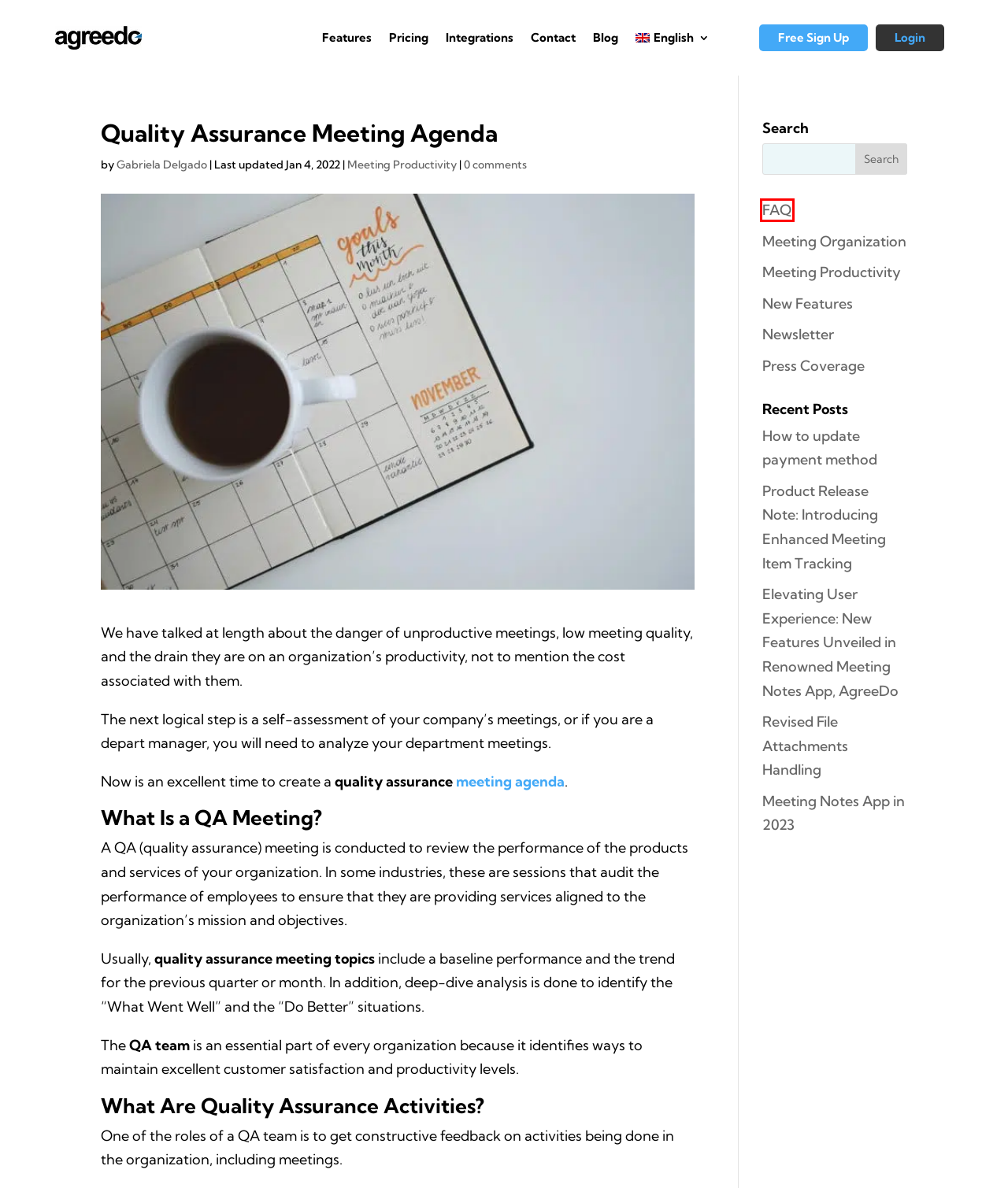Examine the screenshot of a webpage with a red rectangle bounding box. Select the most accurate webpage description that matches the new webpage after clicking the element within the bounding box. Here are the candidates:
A. Revised File Attachments Handling - AgreeDo
B. Meeting Productivity - AgreeDo
C. Contact Agreedo Support | Get help for meeting notes
D. Gabriela Delgado - AgreeDo
E. Registration - AgreeDo
F. How to update payment method - AgreeDo
G. FAQ - AgreeDo
H. Meeting Notes in MS Teams | Share agenda and minutes w/ AgreeDo

G